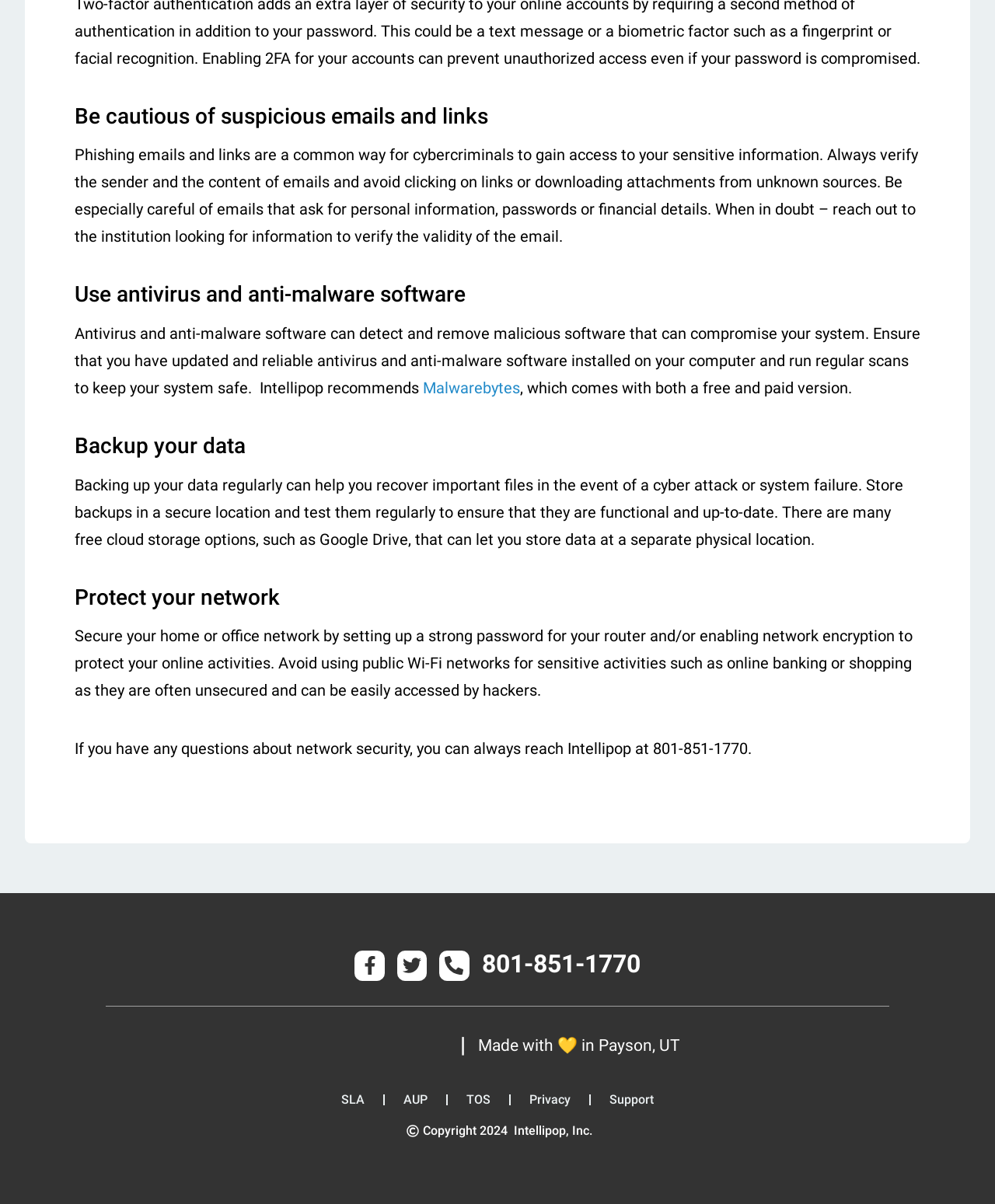Please determine the bounding box coordinates of the area that needs to be clicked to complete this task: 'Call 801-851-1770'. The coordinates must be four float numbers between 0 and 1, formatted as [left, top, right, bottom].

[0.484, 0.788, 0.643, 0.812]